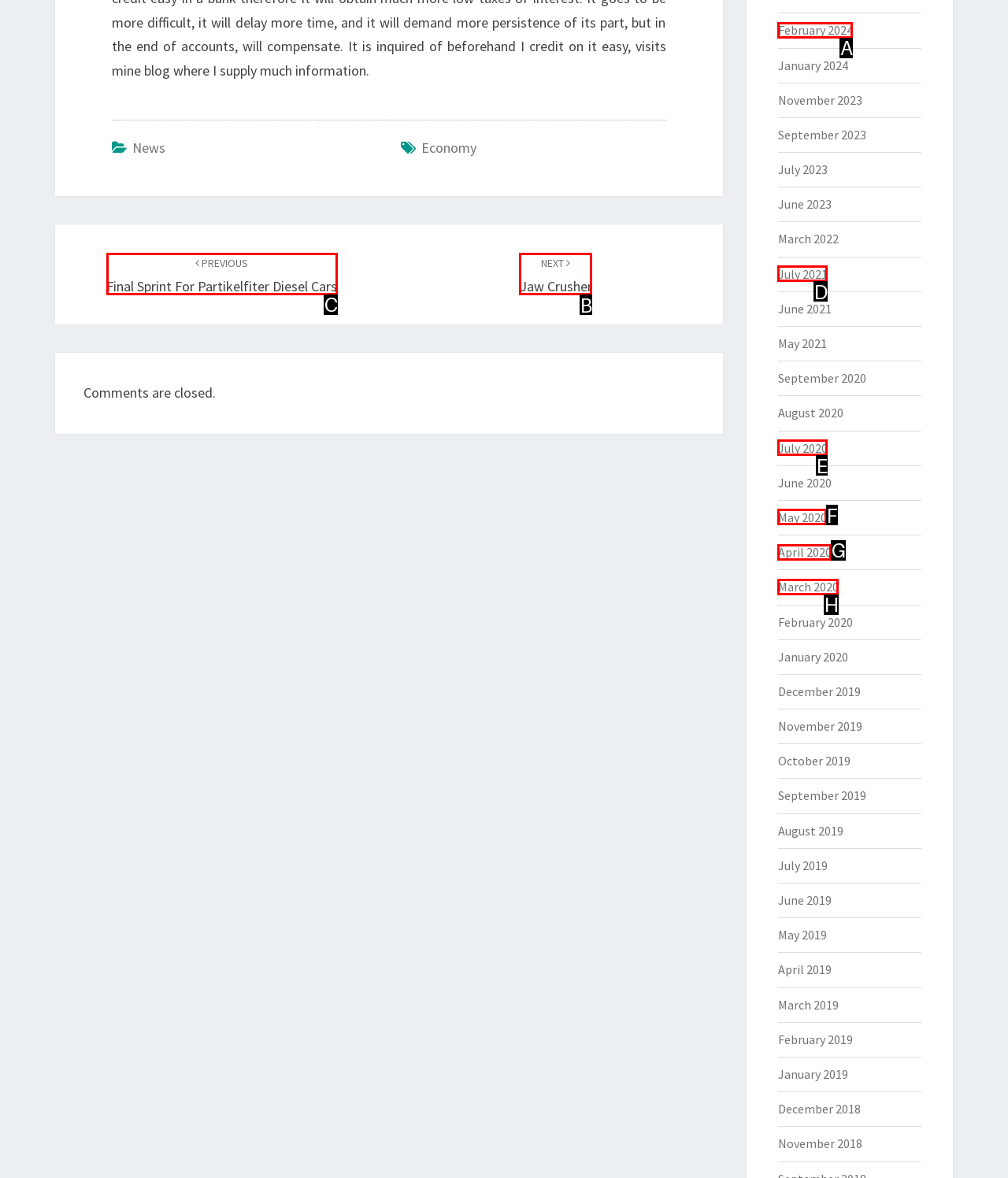From the options shown in the screenshot, tell me which lettered element I need to click to complete the task: Go to previous page.

C